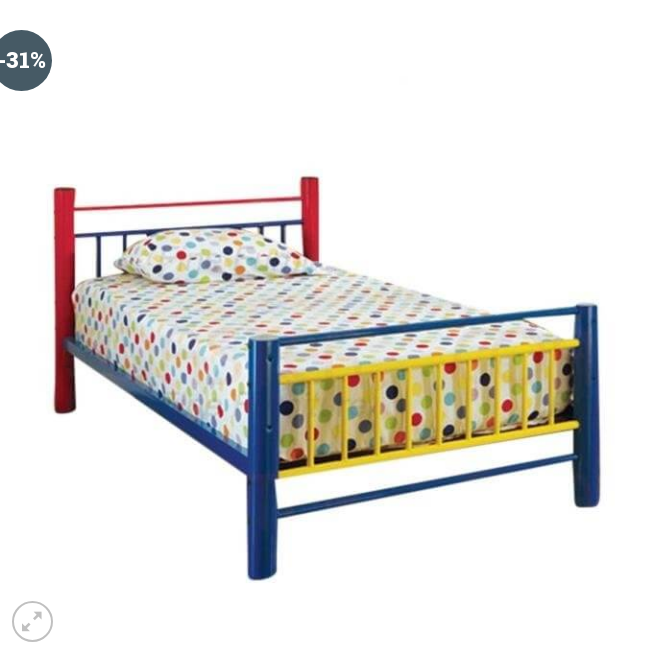Explain the details of the image comprehensively.

This vibrant single steel bed features a colorful design, perfect for adding a playful touch to any child's bedroom. The bed frame is constructed from durable steel, showcasing bright red, blue, and yellow colors that enhance its cheerful appeal. The mattress is adorned with a polka dot pattern, providing a lively contrast and inviting comfort for a good night's sleep. This model, identified as "Steel Bed (001)," is currently available at a 31% discount, making it a budget-friendly choice for parents. Additionally, the bed is designed for ease of assembly and features a sturdy construction that ensures safety and longevity in your child's room.